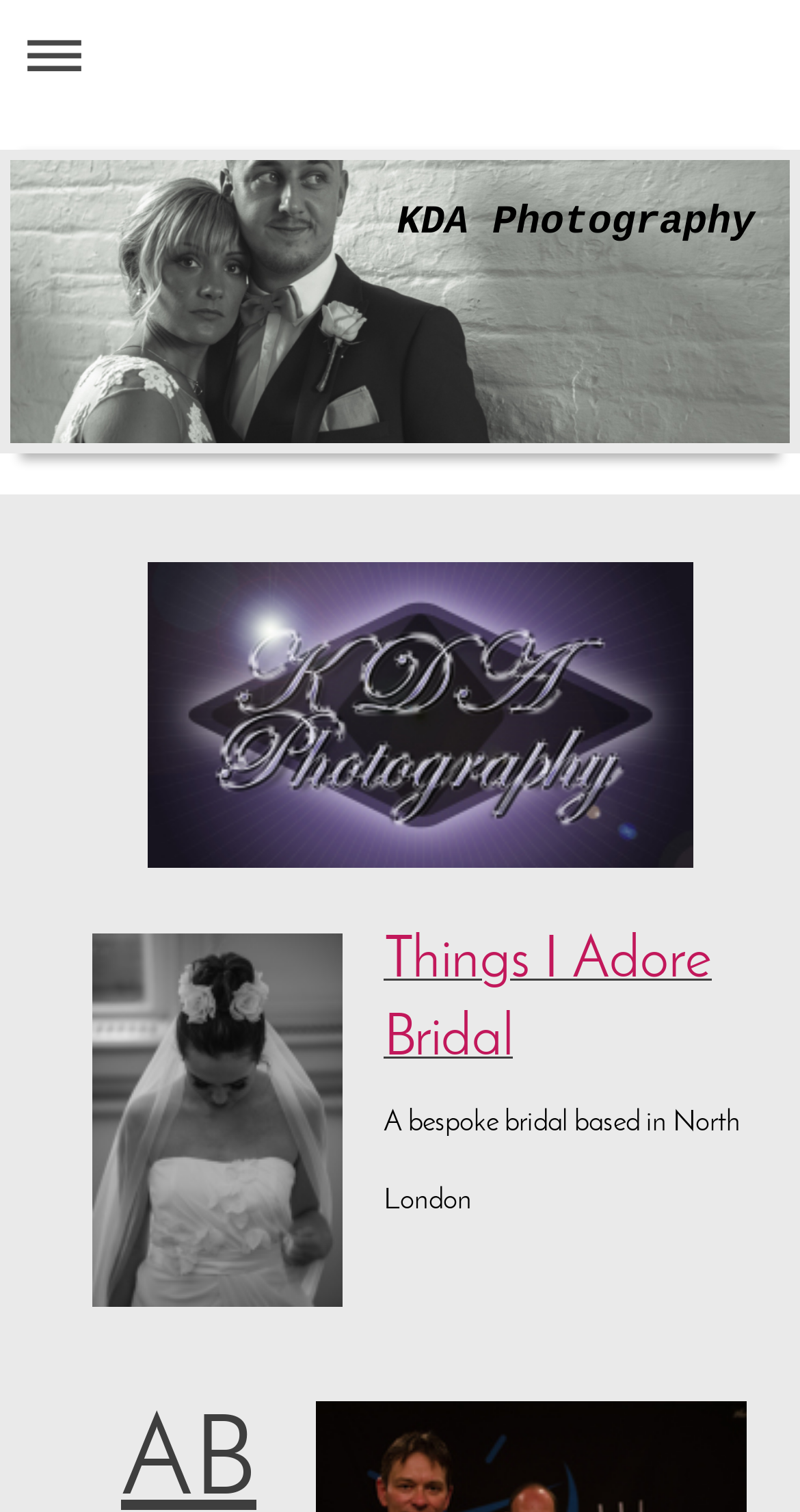Offer a meticulous caption that includes all visible features of the webpage.

The webpage is a personal home page of Keith Andrews, a photographer from London. At the top left corner, there is a navigation link to expand or collapse the navigation menu. Next to it, there is a logo of "KDA Photography" with an SVG icon. 

Below the logo, there are three links placed horizontally, with the first link on the left, the second link in the middle, and the third link on the right. The third link is labeled as "Things I Adore Bridal". 

Underneath these links, there is a brief description of "Things I Adore Bridal", which is a bespoke bridal based in North London.